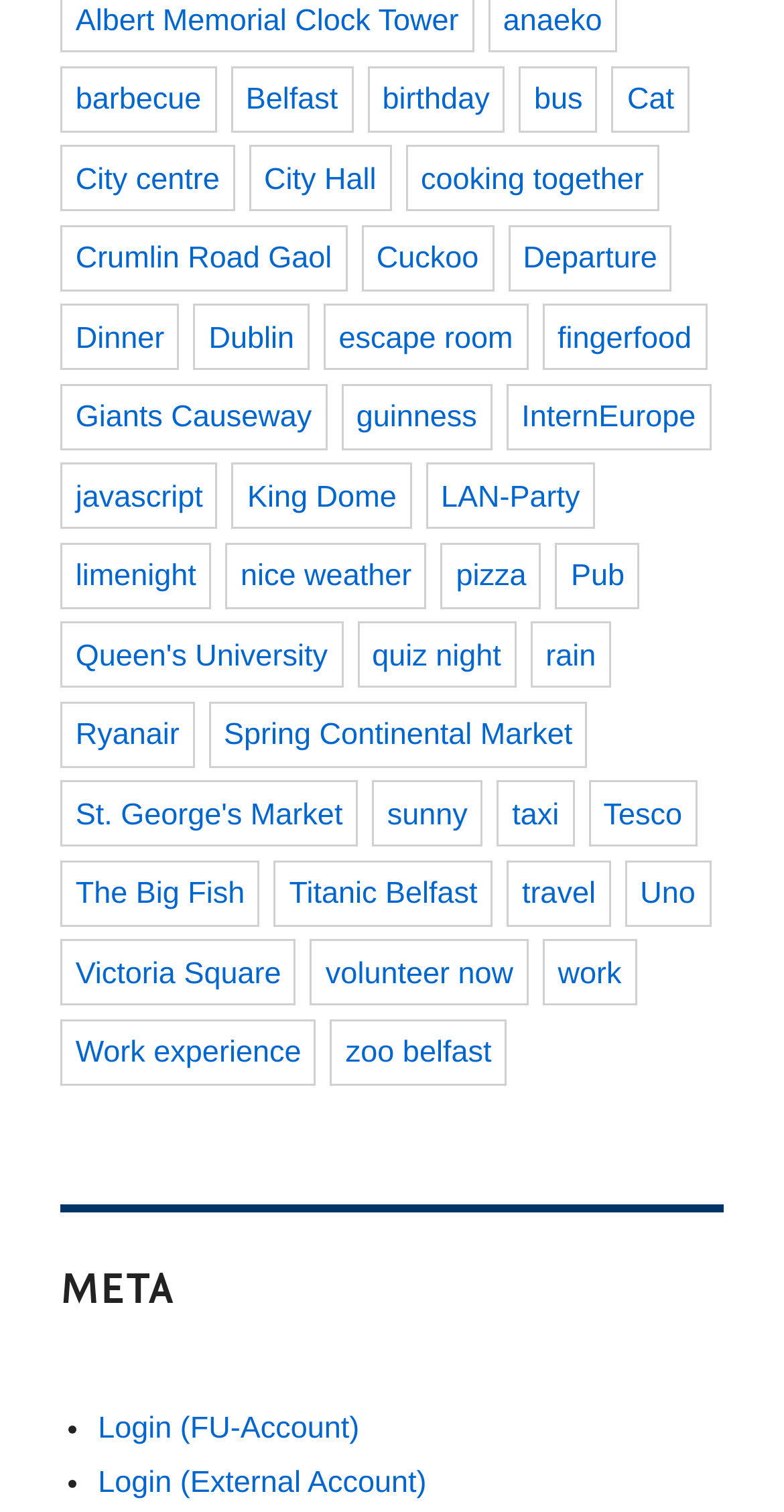Please determine the bounding box of the UI element that matches this description: Uno. The coordinates should be given as (top-left x, top-left y, bottom-right x, bottom-right y), with all values between 0 and 1.

[0.797, 0.569, 0.906, 0.613]